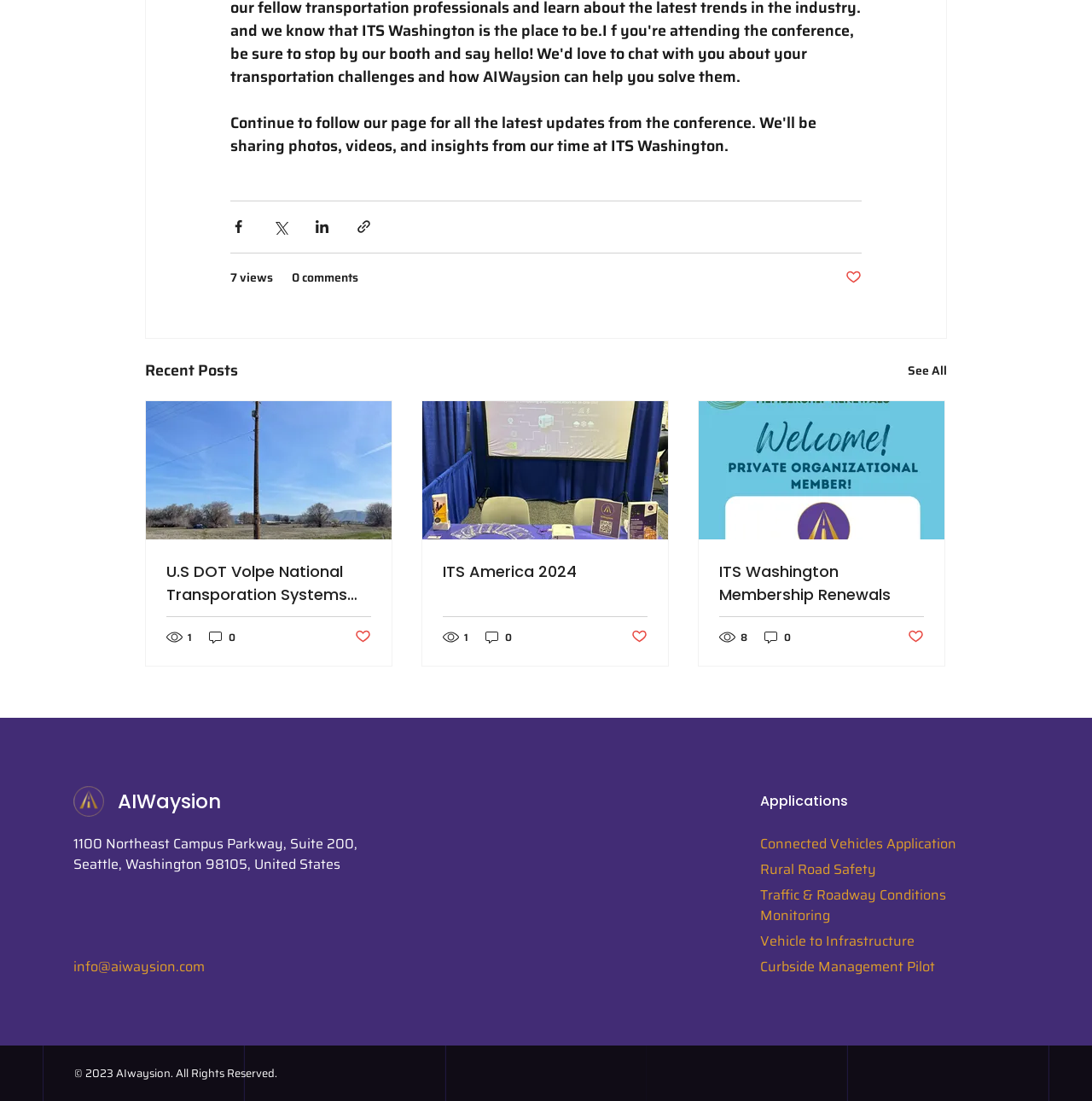Find the bounding box coordinates of the clickable region needed to perform the following instruction: "See All". The coordinates should be provided as four float numbers between 0 and 1, i.e., [left, top, right, bottom].

[0.831, 0.325, 0.867, 0.348]